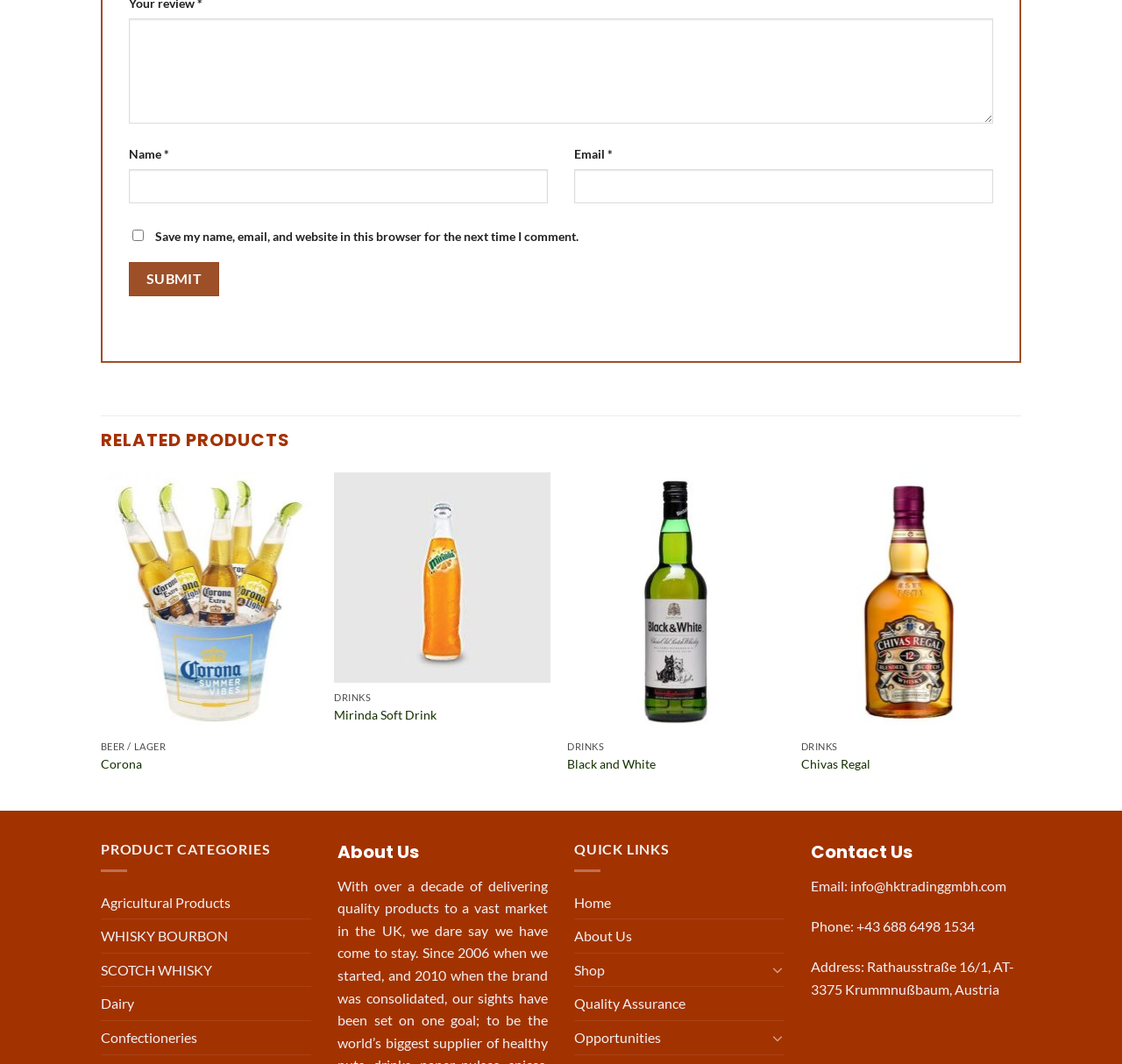Identify the bounding box for the UI element described as: "WHISKY BOURBON". Ensure the coordinates are four float numbers between 0 and 1, formatted as [left, top, right, bottom].

[0.09, 0.864, 0.203, 0.895]